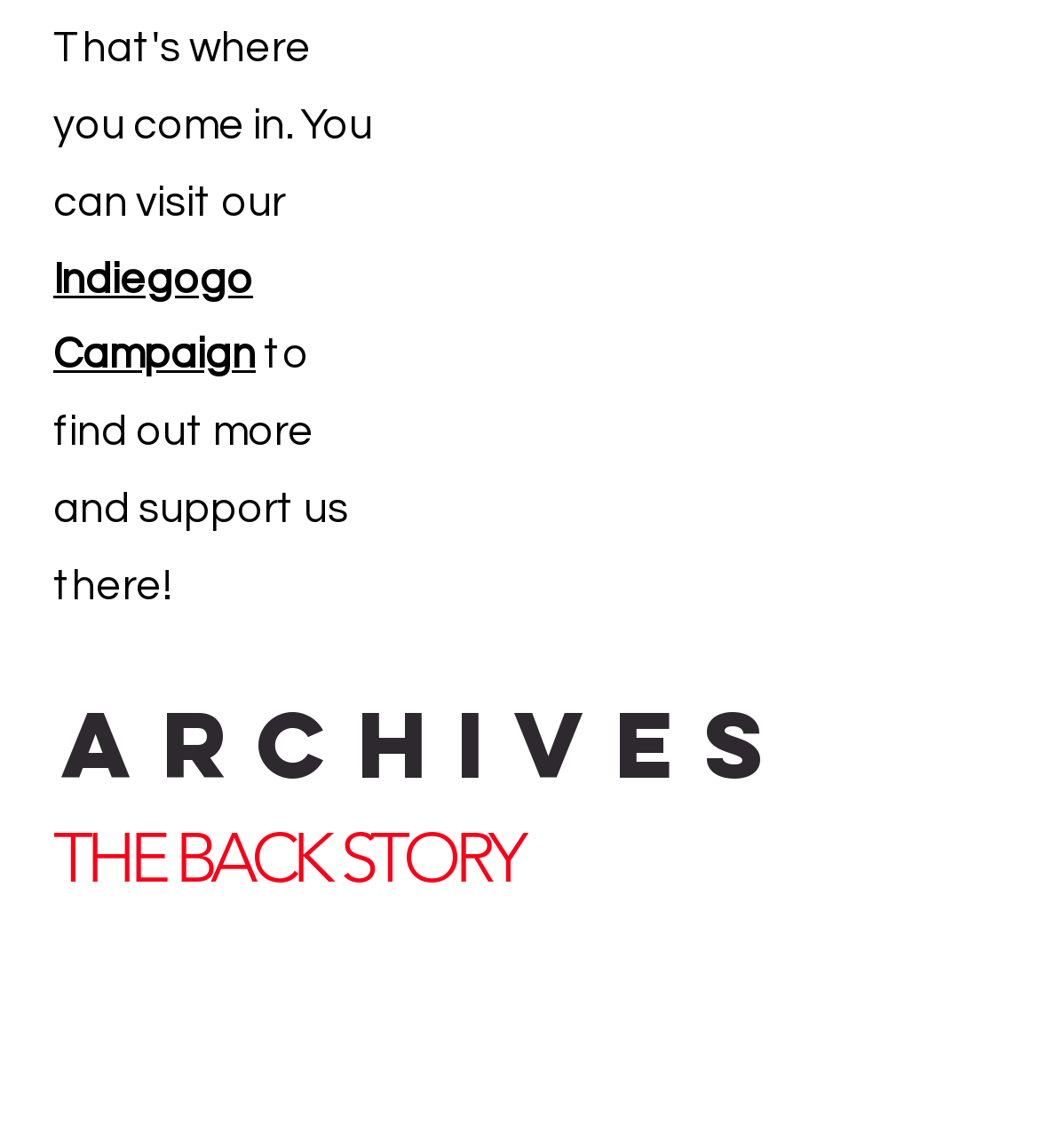Use the information in the screenshot to answer the question comprehensively: What is the purpose of the 'Press Kit' link?

I inferred the purpose of the 'Press Kit' link by its name and location at the bottom of the webpage. It is likely that the link provides access to a press kit, which is a collection of resources and information for the press.